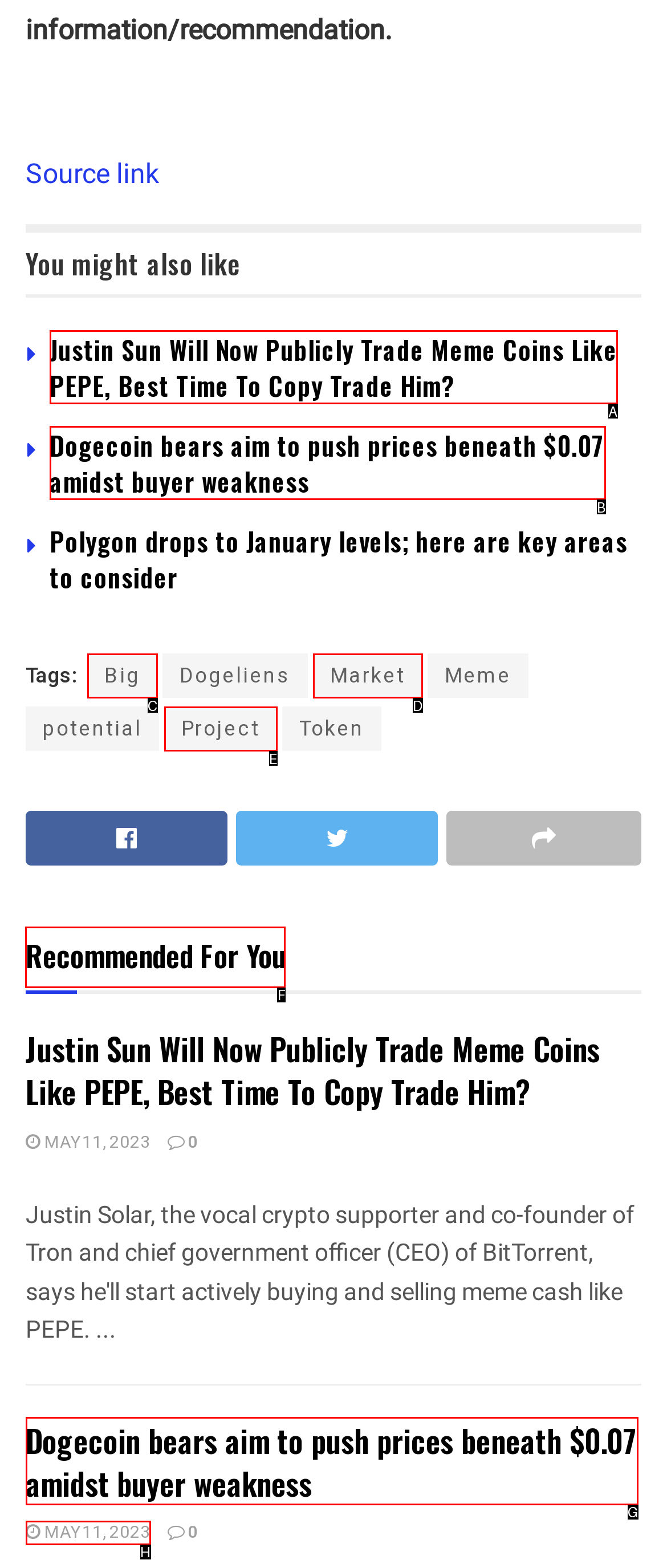Choose the HTML element you need to click to achieve the following task: View the 'Recommended For You' section
Respond with the letter of the selected option from the given choices directly.

F